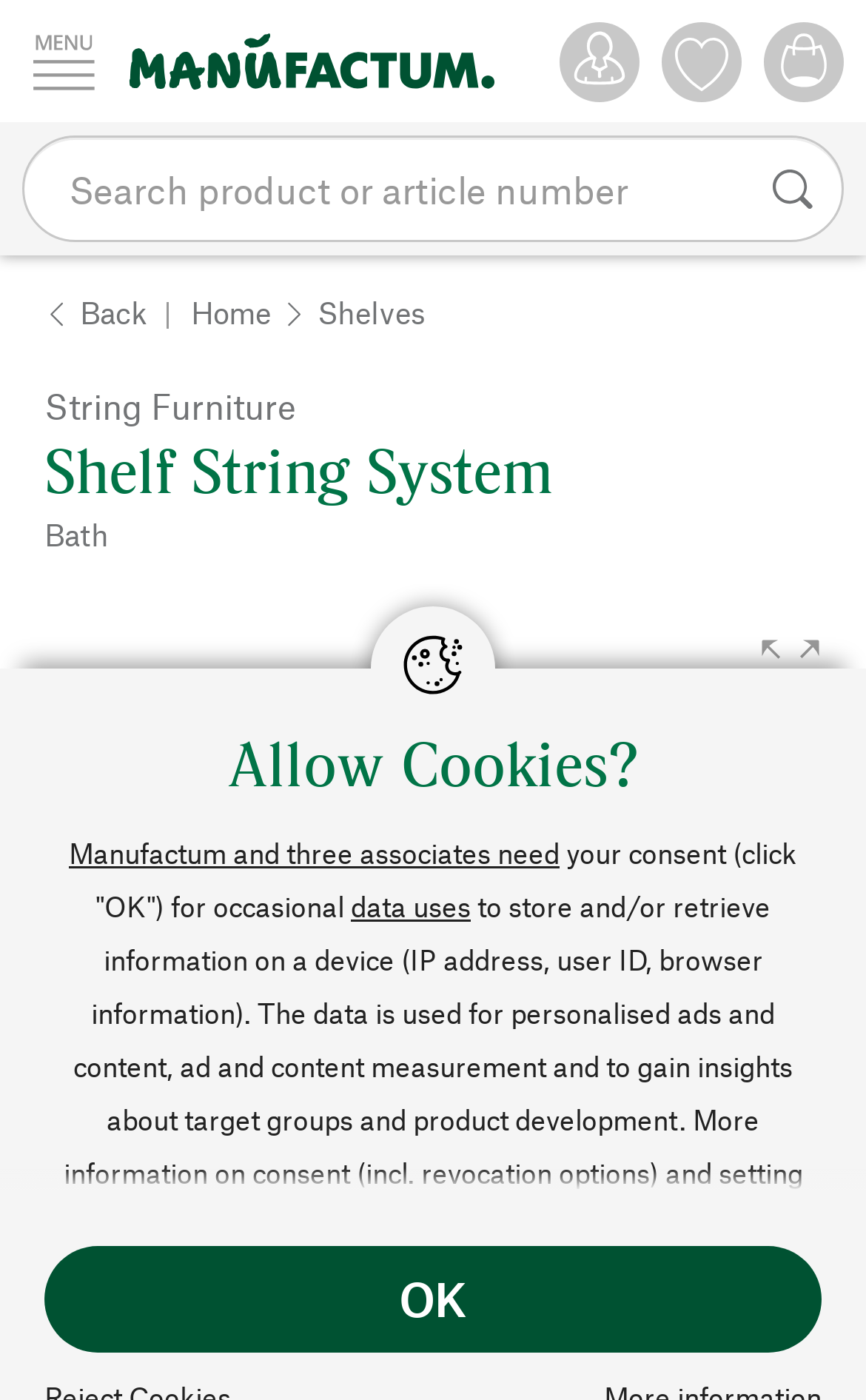Identify the bounding box coordinates for the element that needs to be clicked to fulfill this instruction: "Click the menu". Provide the coordinates in the format of four float numbers between 0 and 1: [left, top, right, bottom].

[0.013, 0.0, 0.136, 0.087]